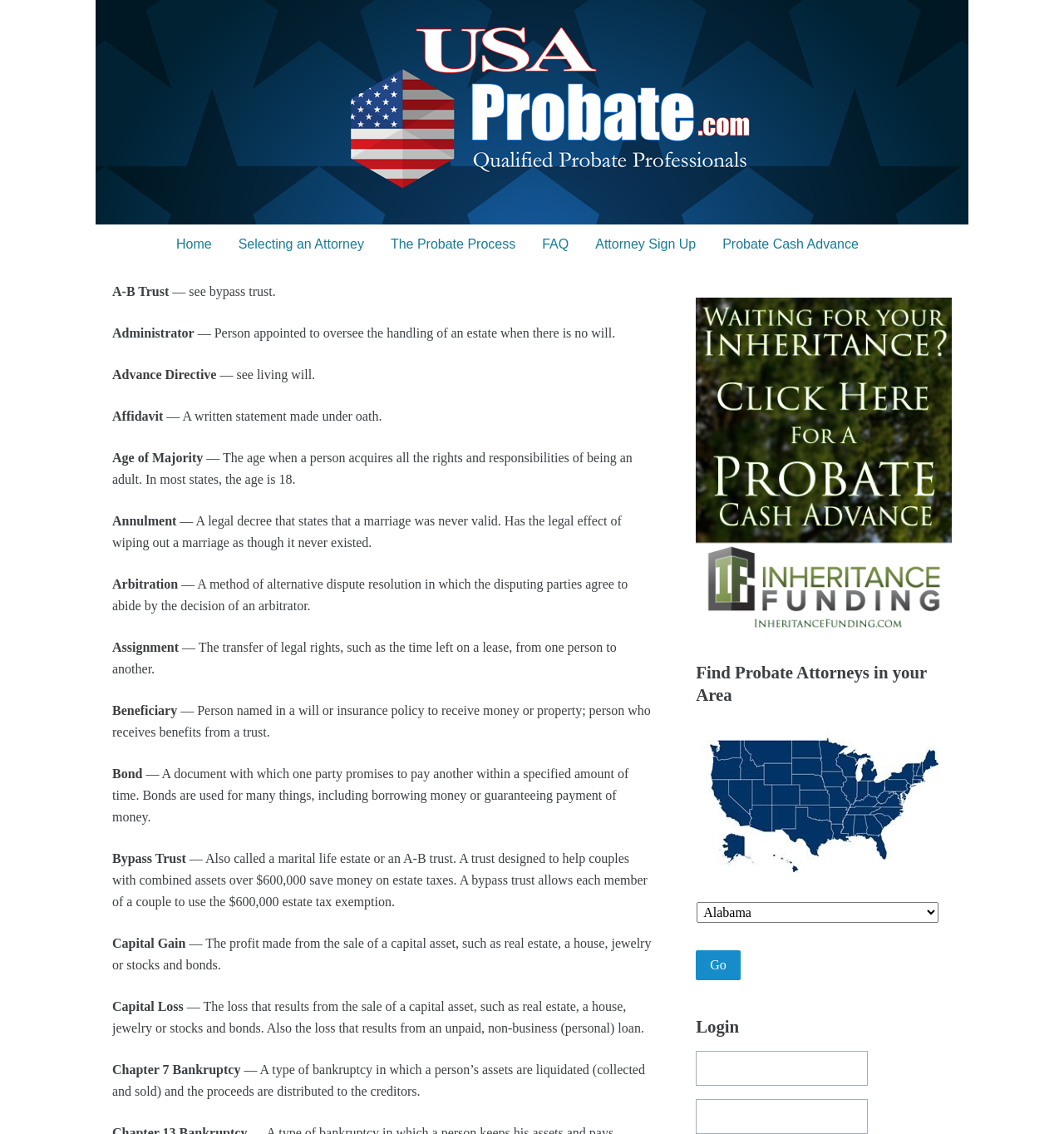Please find the bounding box coordinates of the element that you should click to achieve the following instruction: "Click the 'Home' link". The coordinates should be presented as four float numbers between 0 and 1: [left, top, right, bottom].

[0.156, 0.201, 0.208, 0.23]